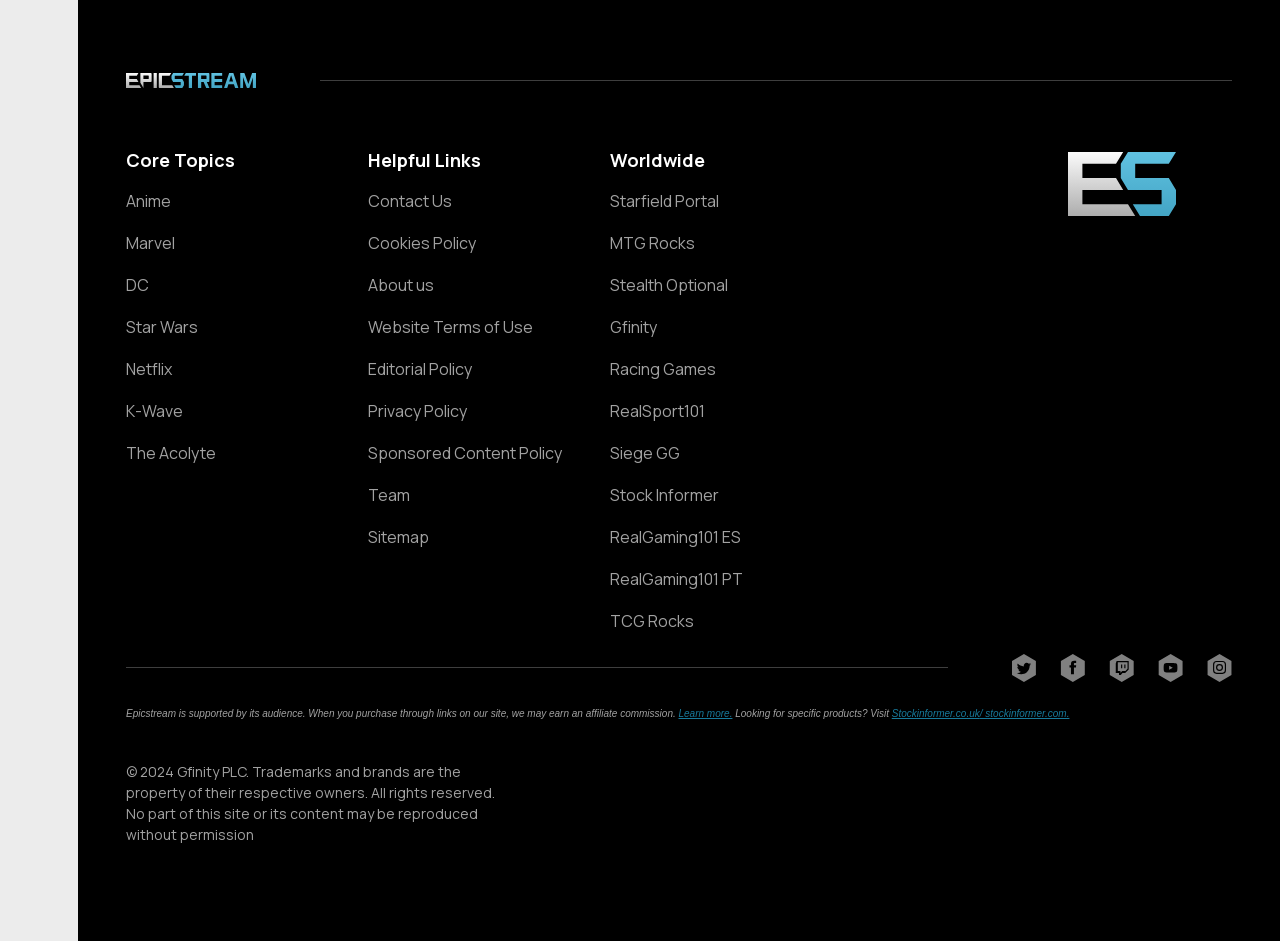Identify the bounding box for the UI element described as: "Bonus". Ensure the coordinates are four float numbers between 0 and 1, formatted as [left, top, right, bottom].

None